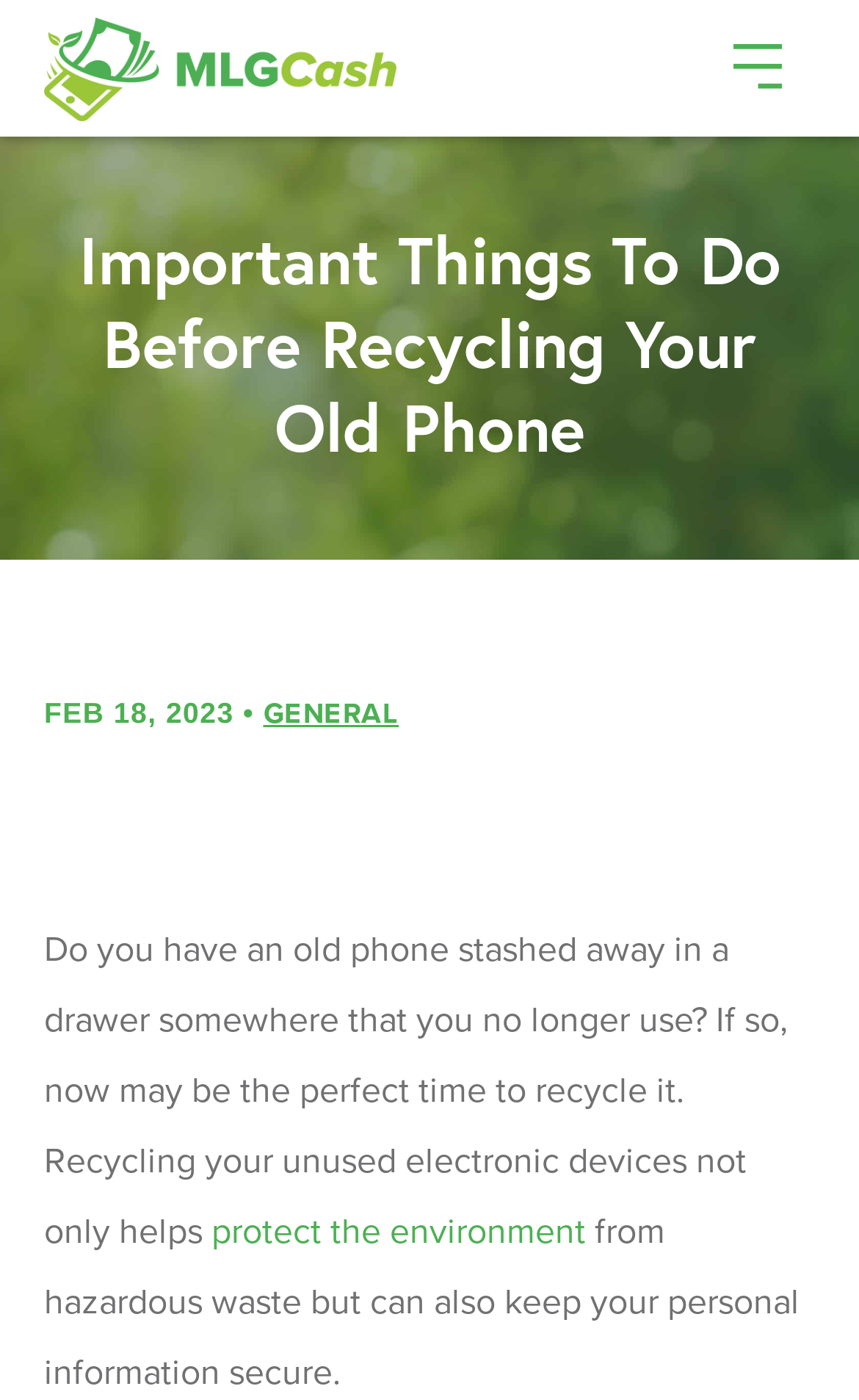Extract the heading text from the webpage.

Important Things To Do Before Recycling Your Old Phone